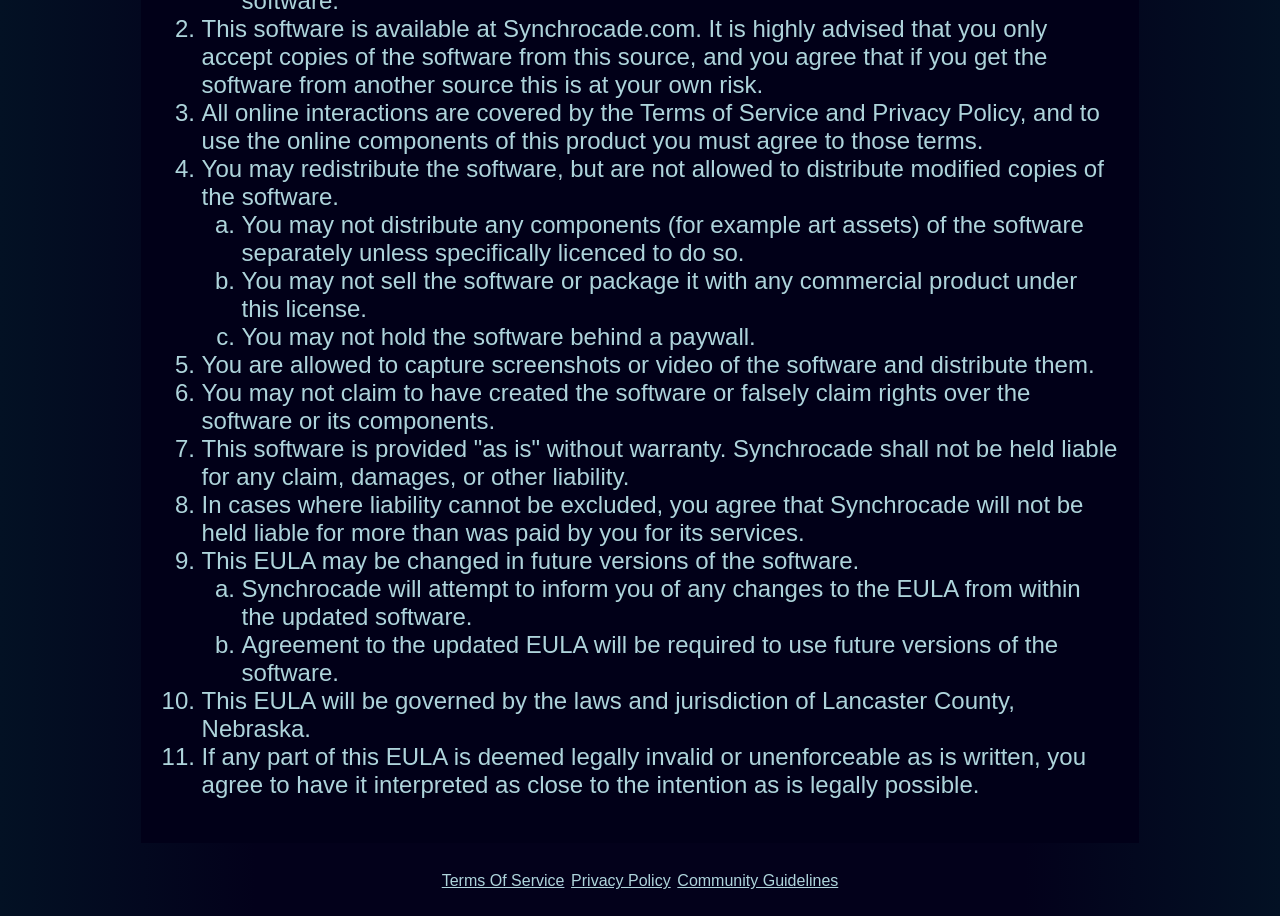Find the bounding box coordinates for the HTML element described in this sentence: "Menu Close". Provide the coordinates as four float numbers between 0 and 1, in the format [left, top, right, bottom].

None